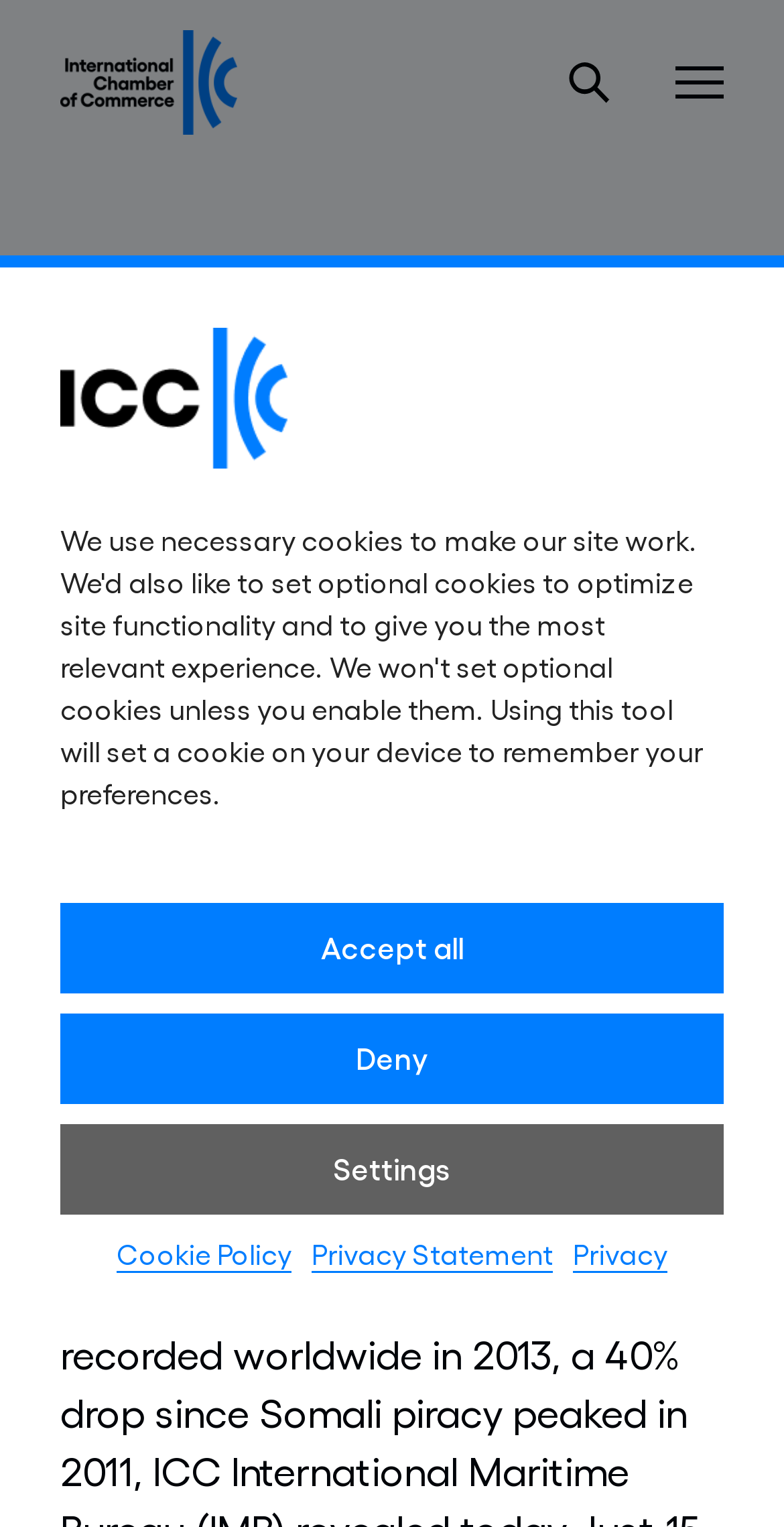Could you determine the bounding box coordinates of the clickable element to complete the instruction: "Click the ICC logo"? Provide the coordinates as four float numbers between 0 and 1, i.e., [left, top, right, bottom].

[0.077, 0.214, 0.367, 0.306]